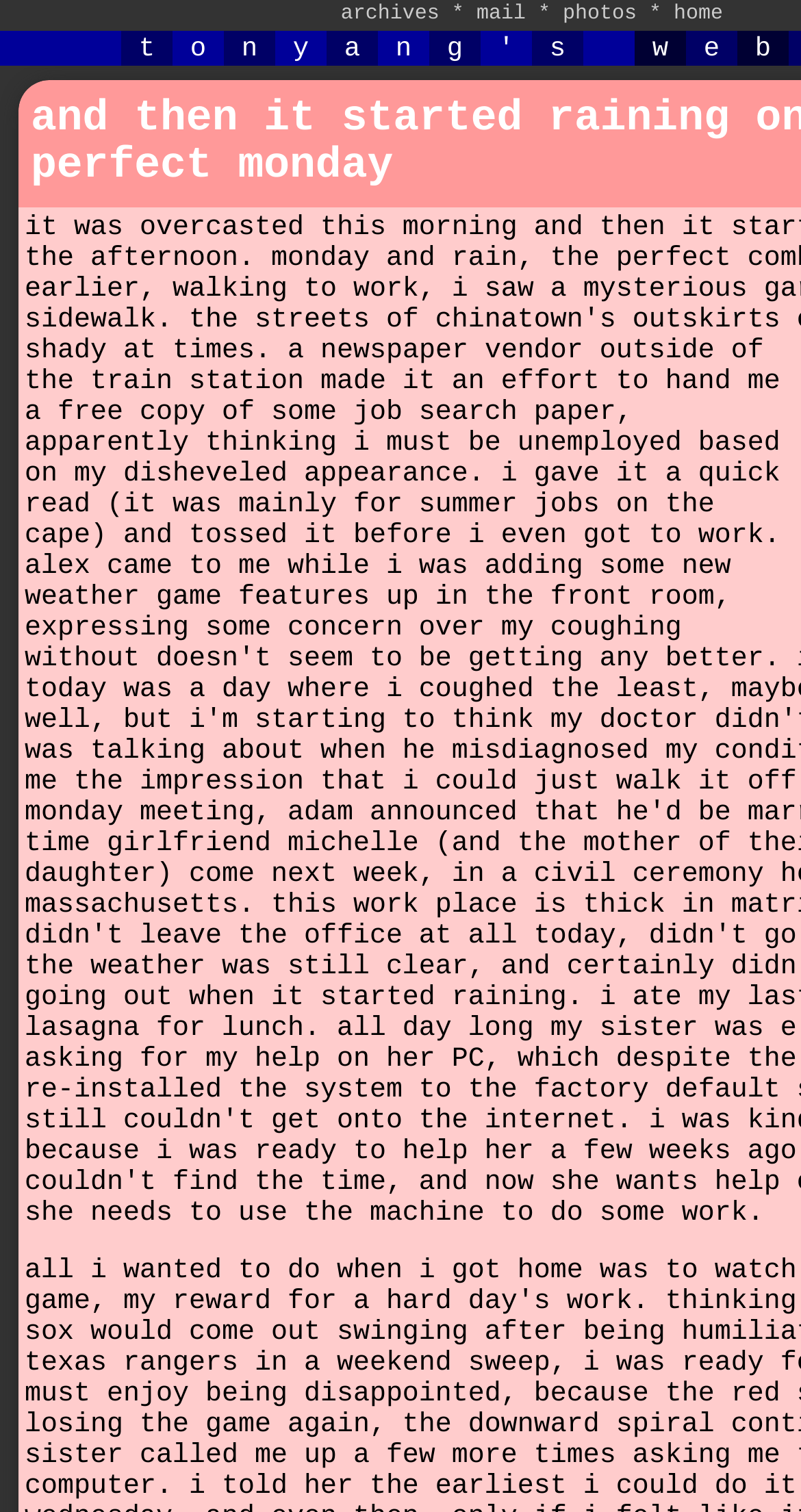Give a detailed account of the webpage, highlighting key information.

The webpage appears to be a personal website, iamtonyang.com. At the top, there is a navigation menu with four links: "archives", "mail", "photos", and "home", listed from left to right. 

Below the navigation menu, there is a table with a single row of cells, displaying the website's title, "tonyang", in a scattered layout, with each character in a separate cell. The title spans across the entire width of the page, with the characters evenly spaced.